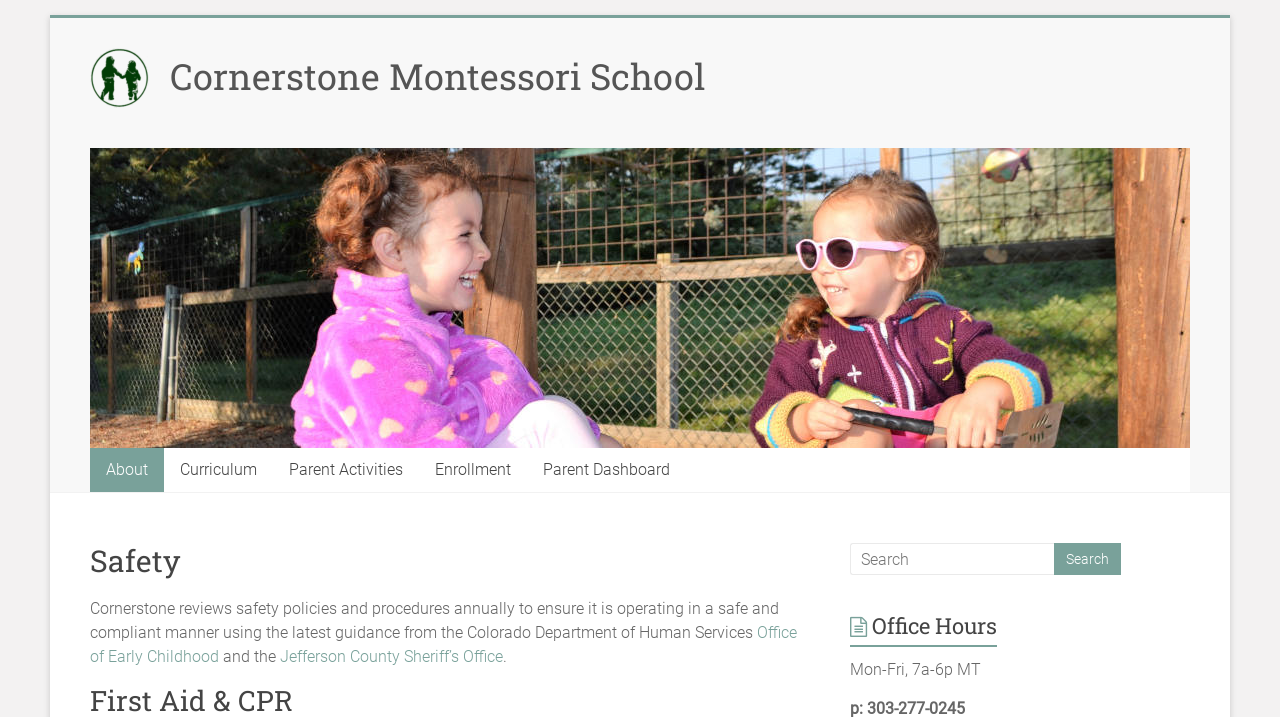Answer the question with a single word or phrase: 
How often does Cornerstone review its safety policies?

Annually